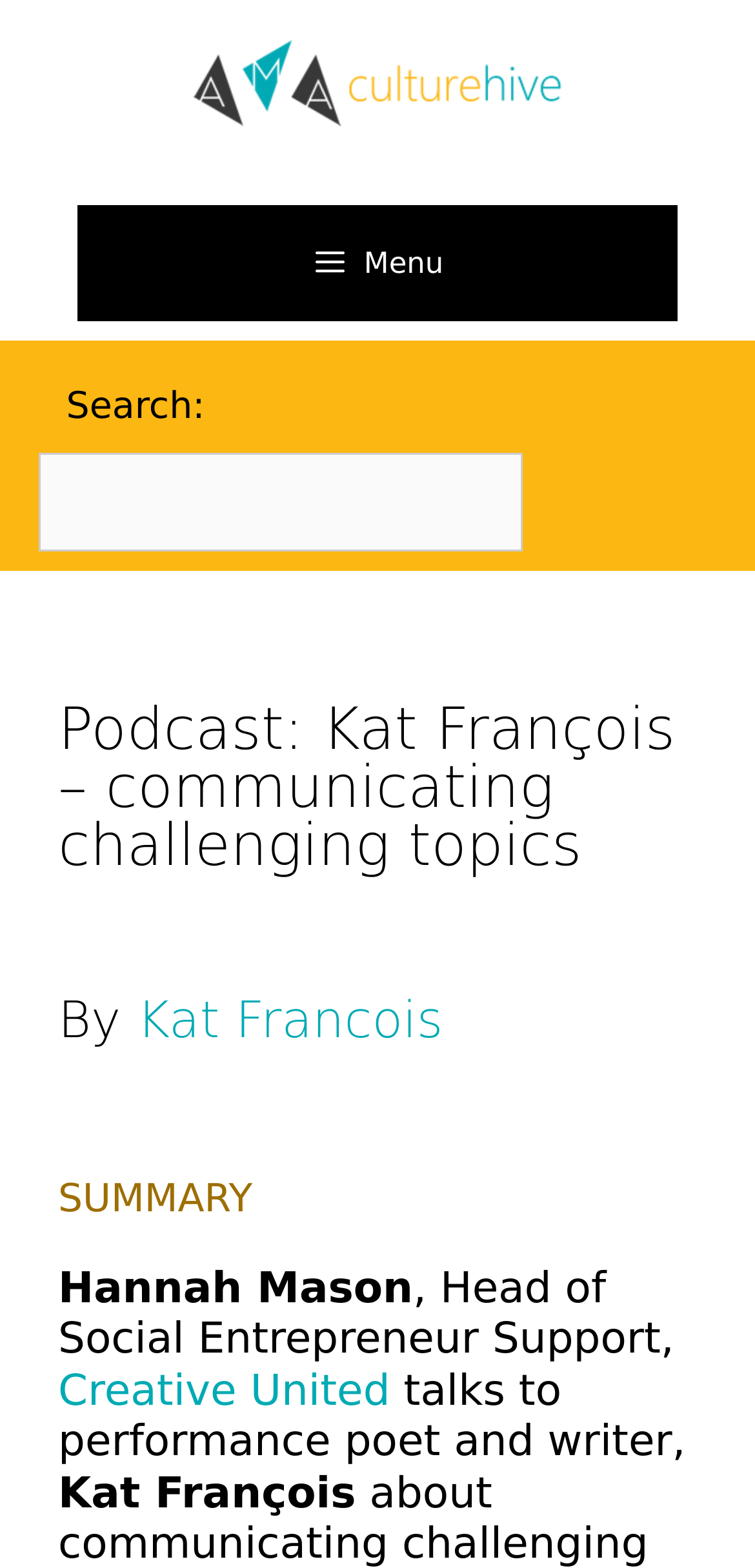Please respond in a single word or phrase: 
What organization is mentioned at the bottom of the webpage?

Creative United